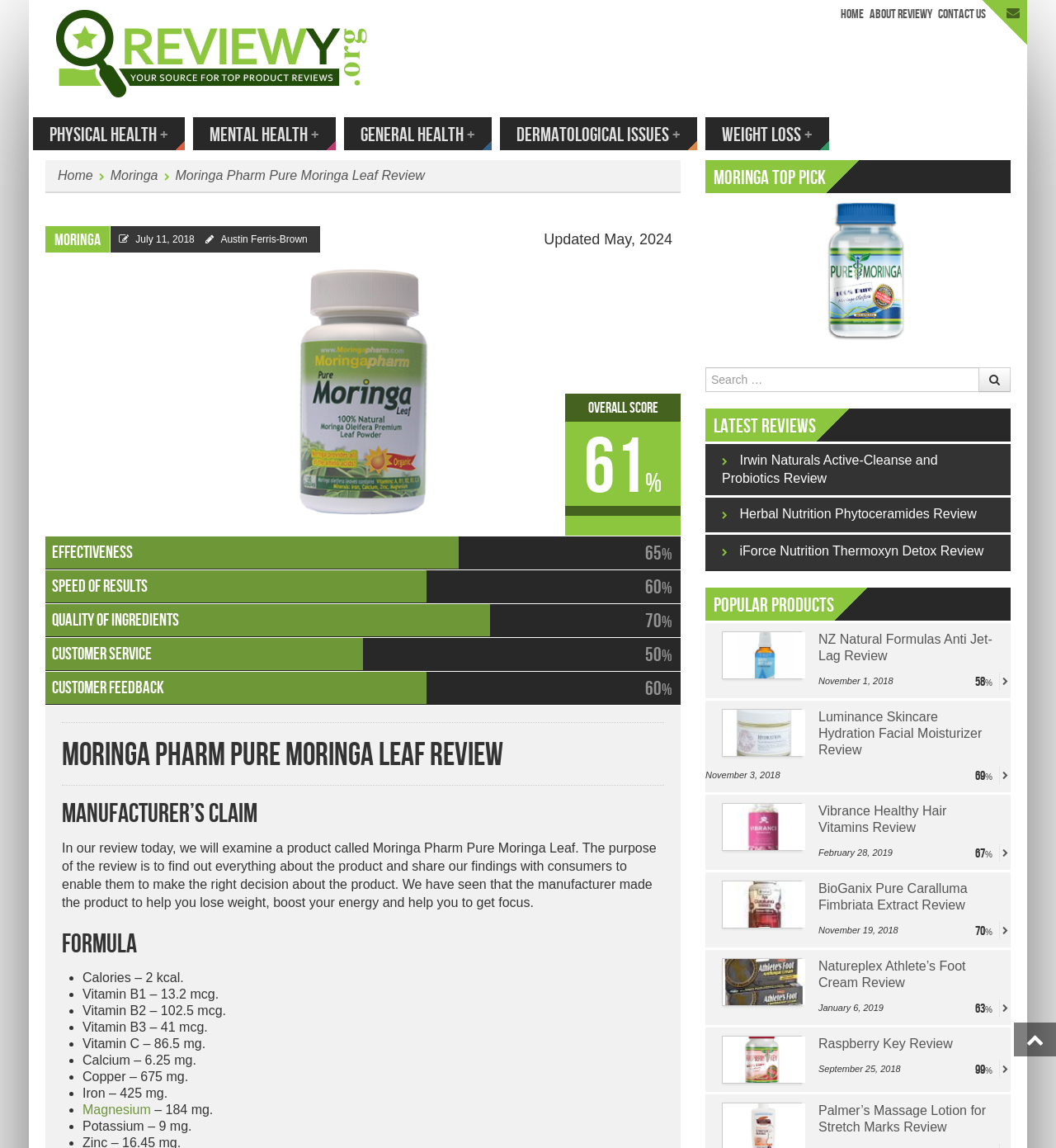Indicate the bounding box coordinates of the element that needs to be clicked to satisfy the following instruction: "Read the Moringa Top Pick review". The coordinates should be four float numbers between 0 and 1, i.e., [left, top, right, bottom].

[0.668, 0.145, 0.782, 0.174]